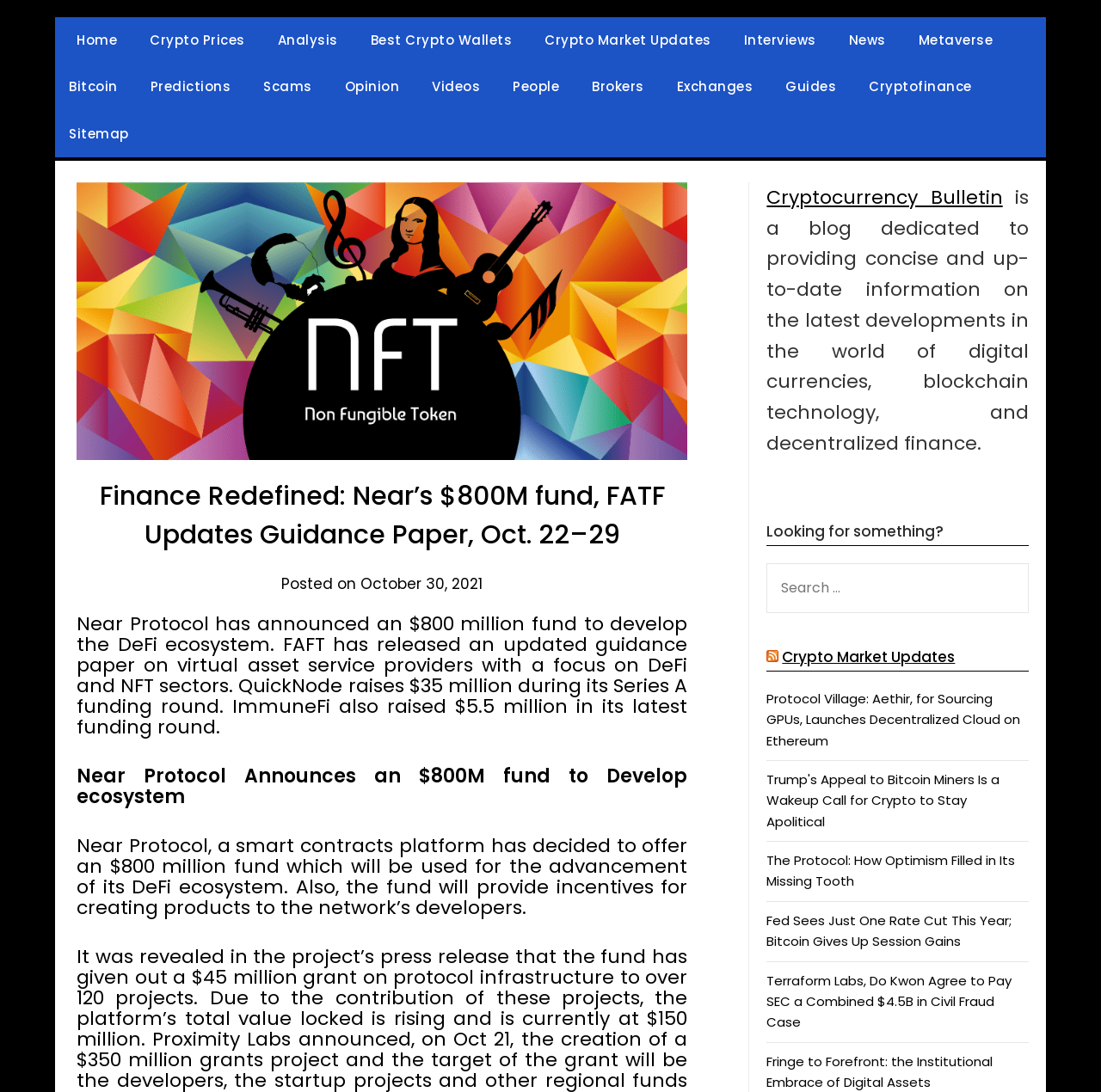Determine the bounding box coordinates of the clickable element to complete this instruction: "Read about Near Protocol's $800M fund". Provide the coordinates in the format of four float numbers between 0 and 1, [left, top, right, bottom].

[0.07, 0.559, 0.624, 0.678]